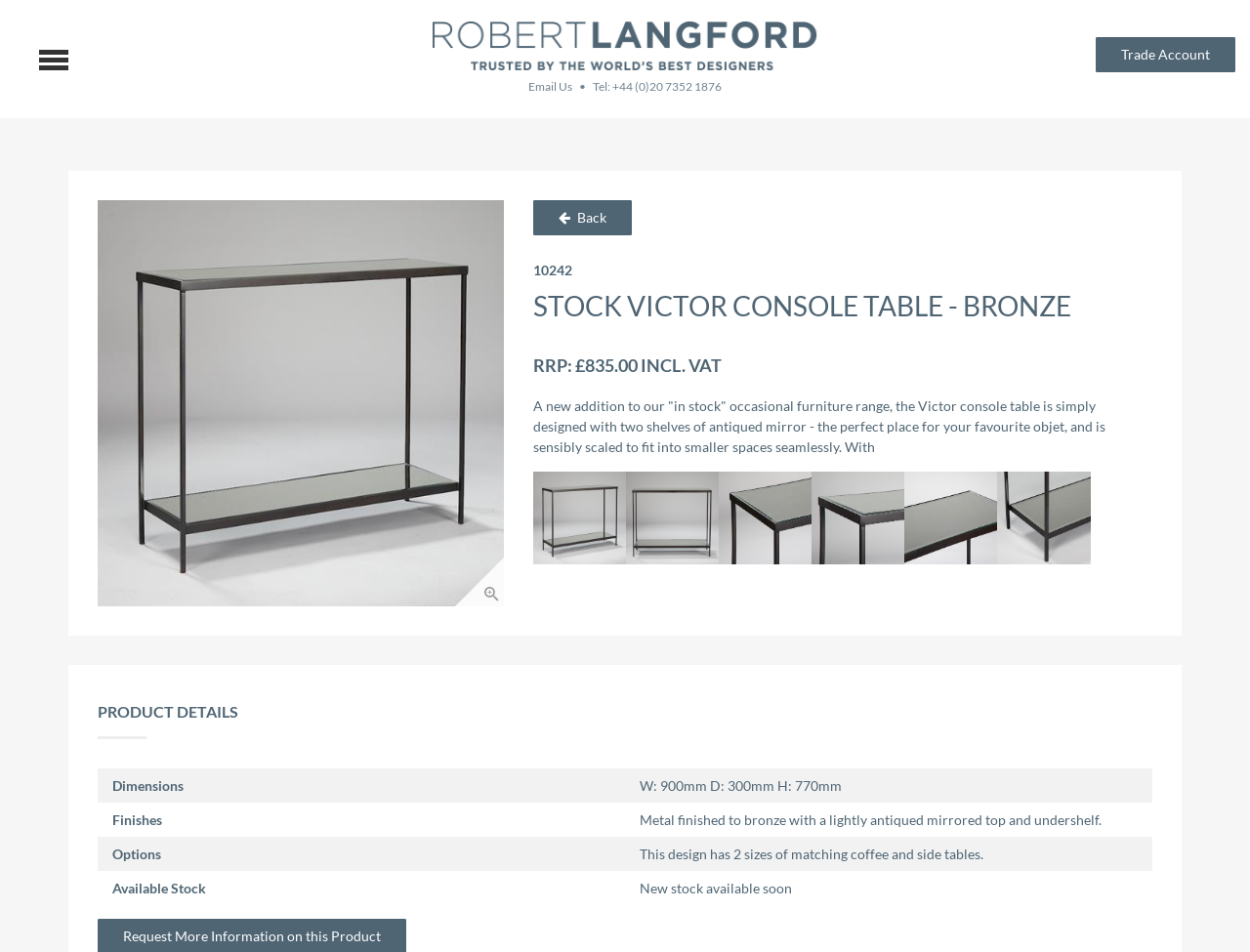What is the height of the console table?
Give a single word or phrase as your answer by examining the image.

770mm